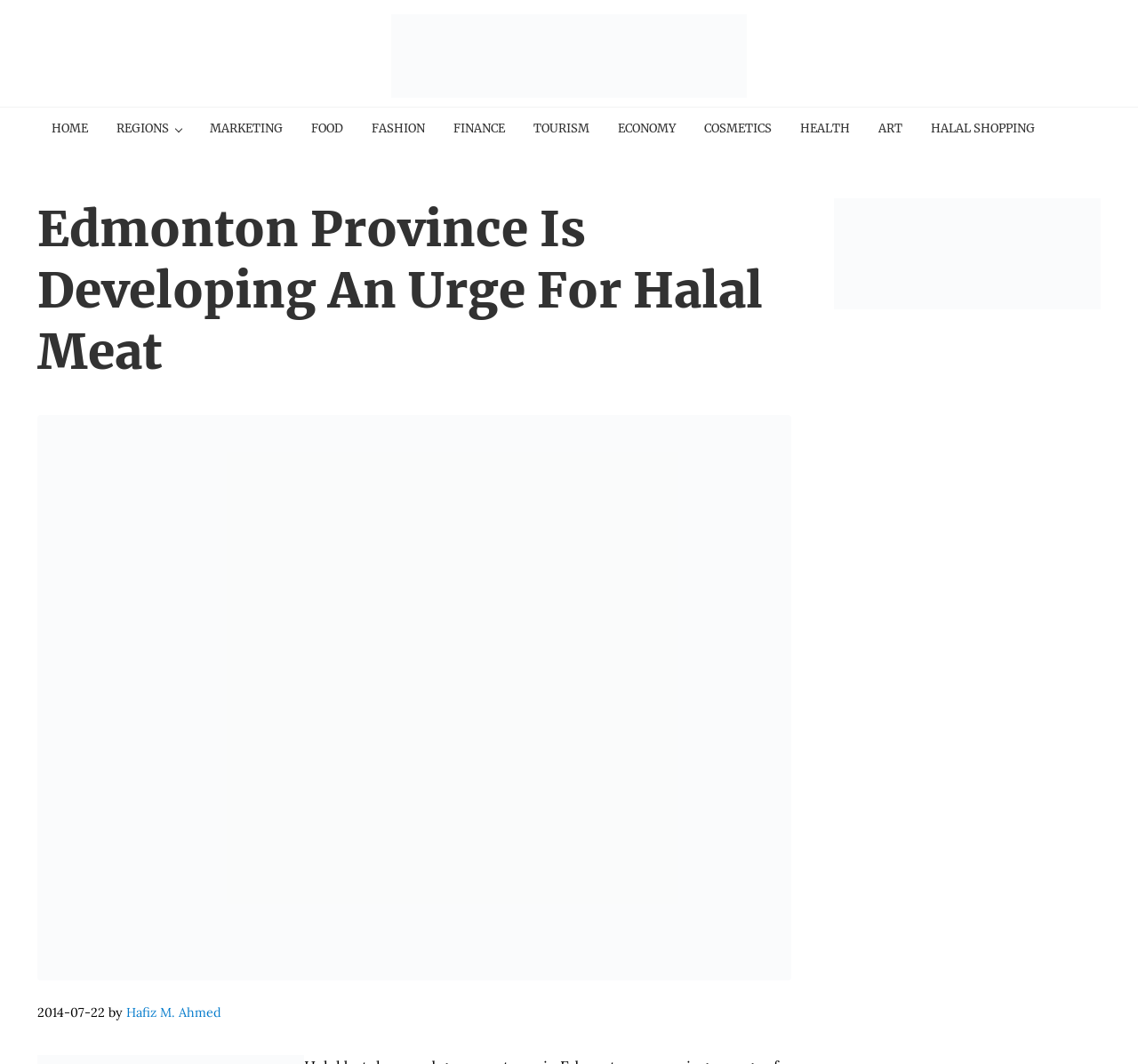Please pinpoint the bounding box coordinates for the region I should click to adhere to this instruction: "Check the date of the article".

[0.032, 0.944, 0.092, 0.959]